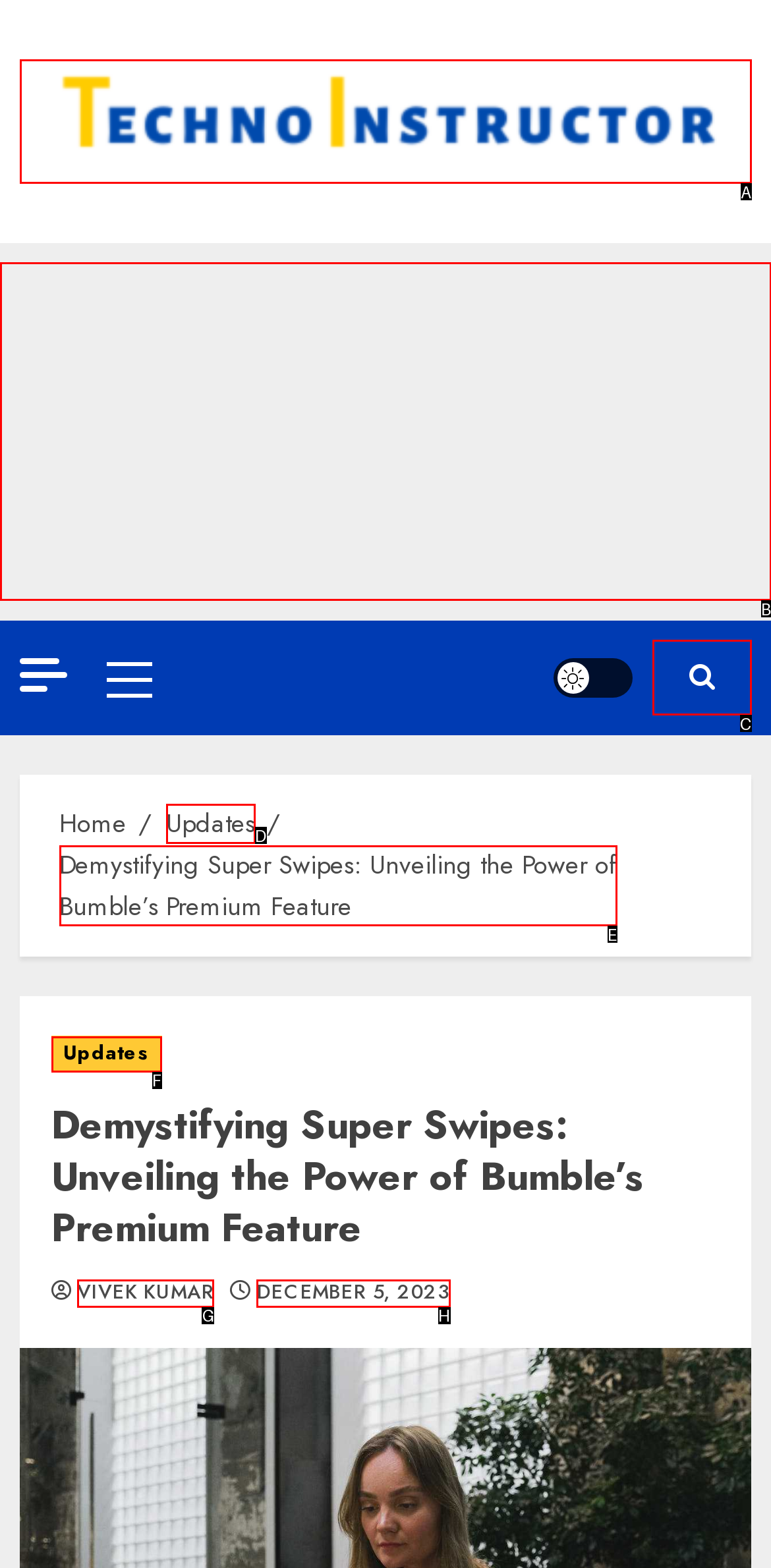Identify which option matches the following description: alt="Techno Instructor"
Answer by giving the letter of the correct option directly.

A